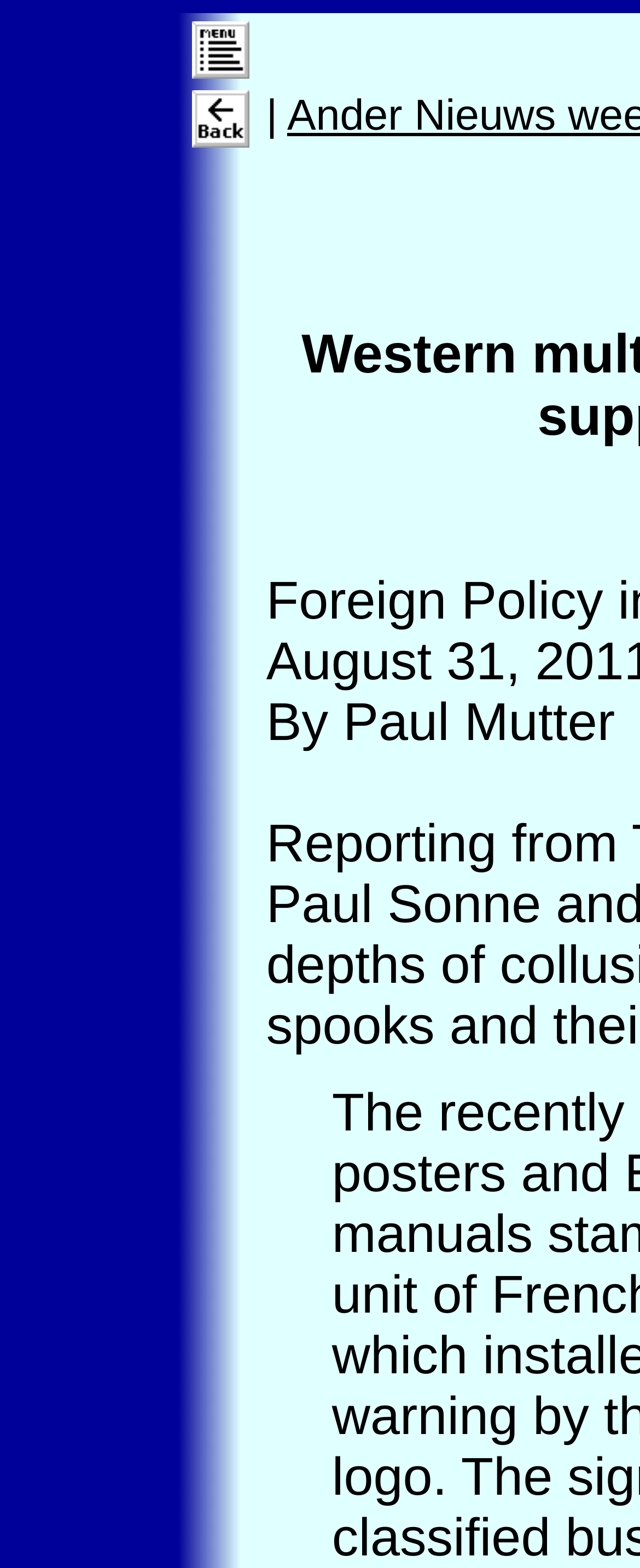Provide an in-depth description of the elements and layout of the webpage.

The webpage appears to be an article or news page, with a focus on the topic of Western multinationals and their role in enabling Qaddafi's suppression of Libyans in the Middle East. 

At the top left of the page, there is a menu link accompanied by a small menu icon. To the right of the menu, there is a spacer image. Below the menu, a "Go Back" button is positioned. 

The main content of the article begins with a blank space, indicated by a non-breaking space character. The article's author, Paul Mutter, is credited at the top of the main content area, which spans most of the page's width. The article's text itself is not explicitly described, but it likely occupies the majority of the page's content area.